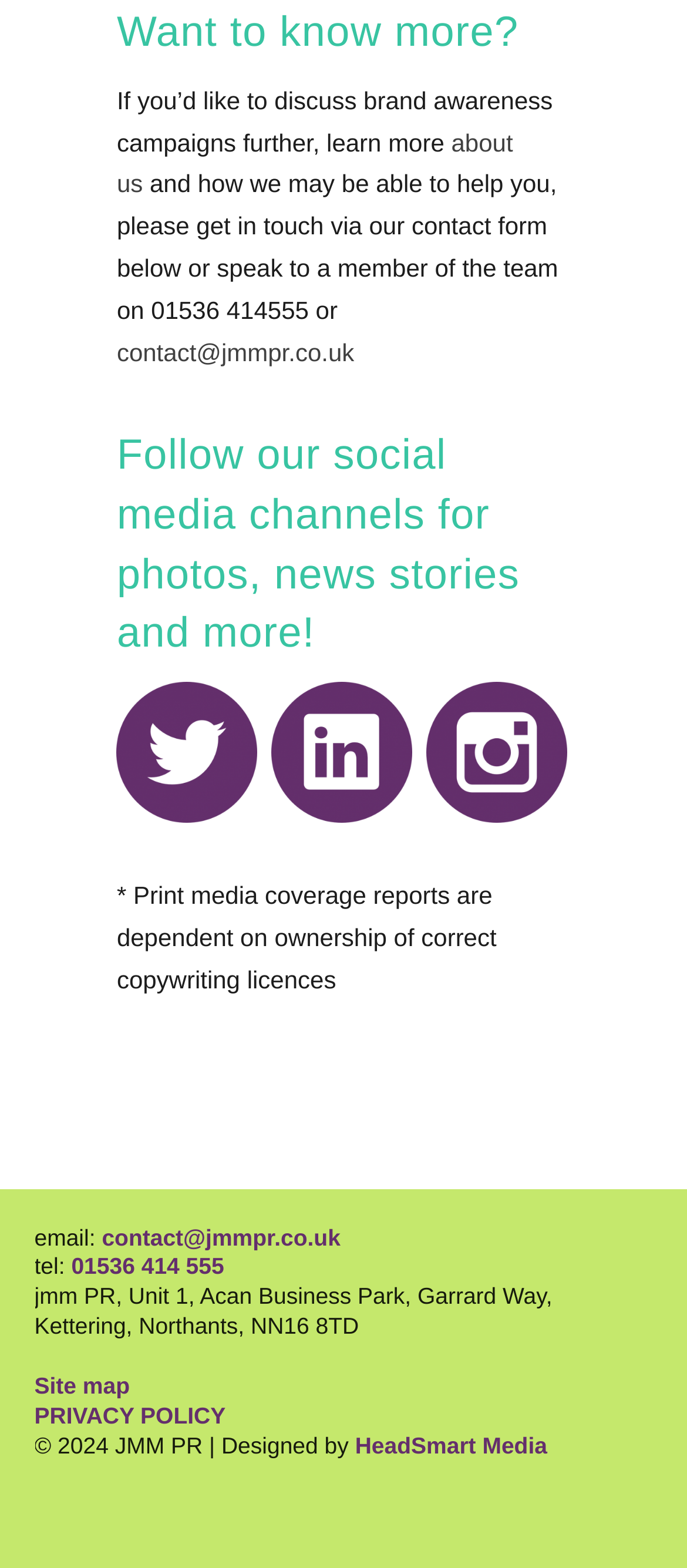What is the company's phone number?
Craft a detailed and extensive response to the question.

I found the phone number by looking at the 'Get in touch' section, where it says 'please get in touch via our contact form below or speak to a member of the team on 01536 414555 or contact@jmmpr.co.uk'.